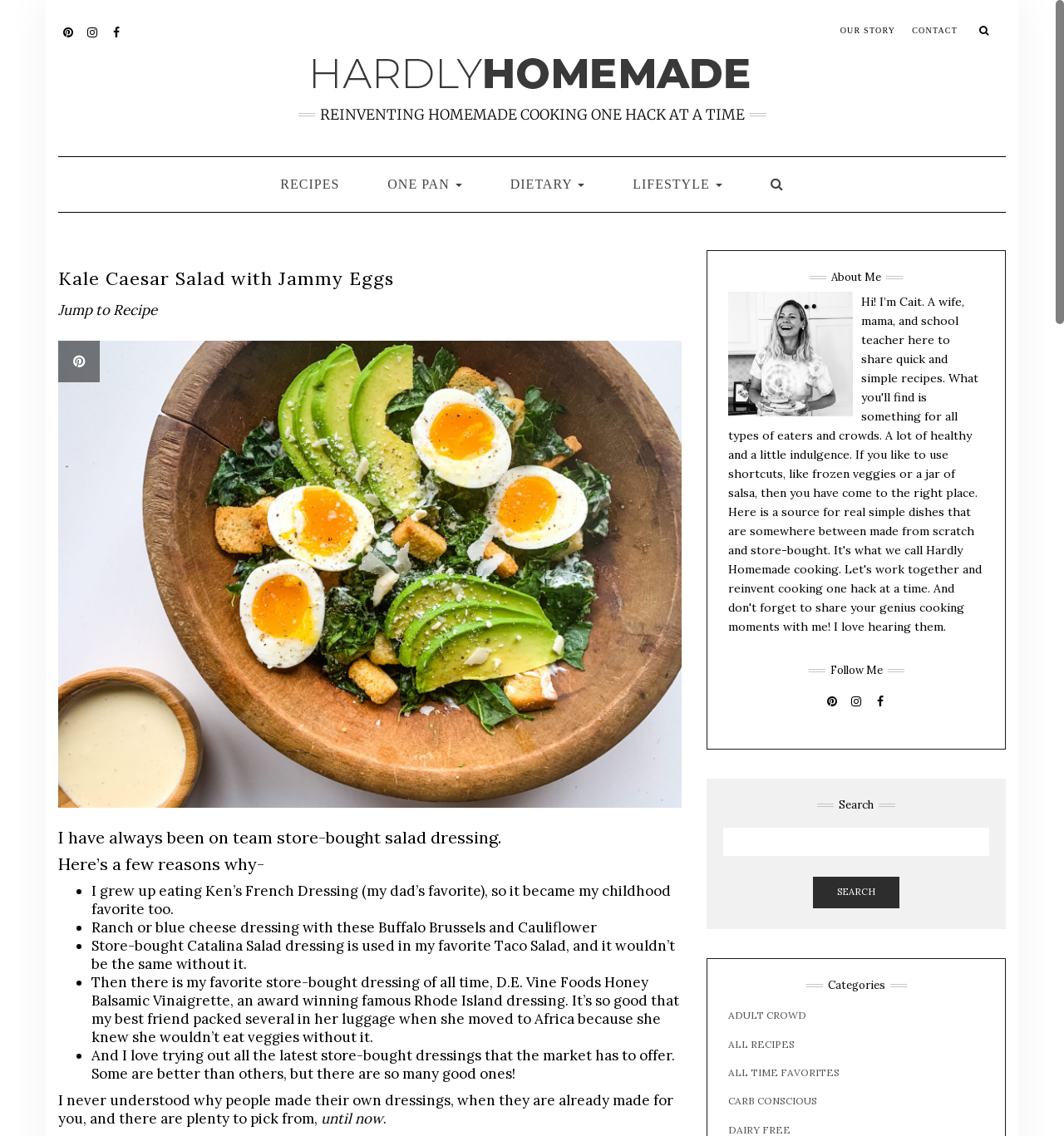Pinpoint the bounding box coordinates of the clickable area necessary to execute the following instruction: "Jump to the recipe". The coordinates should be given as four float numbers between 0 and 1, namely [left, top, right, bottom].

[0.055, 0.265, 0.148, 0.281]